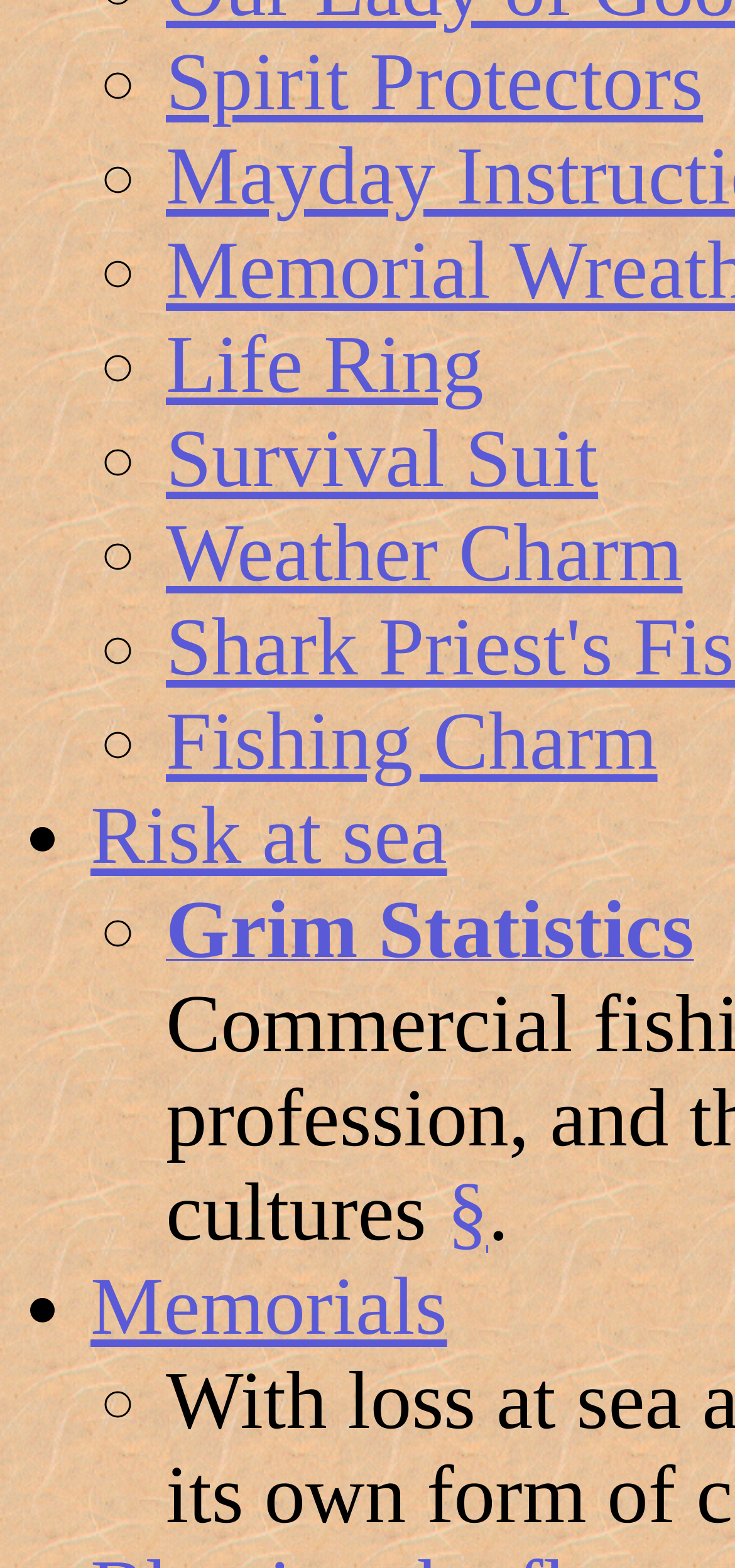Locate the bounding box coordinates of the element's region that should be clicked to carry out the following instruction: "Check Weather Charm". The coordinates need to be four float numbers between 0 and 1, i.e., [left, top, right, bottom].

[0.226, 0.324, 0.929, 0.382]